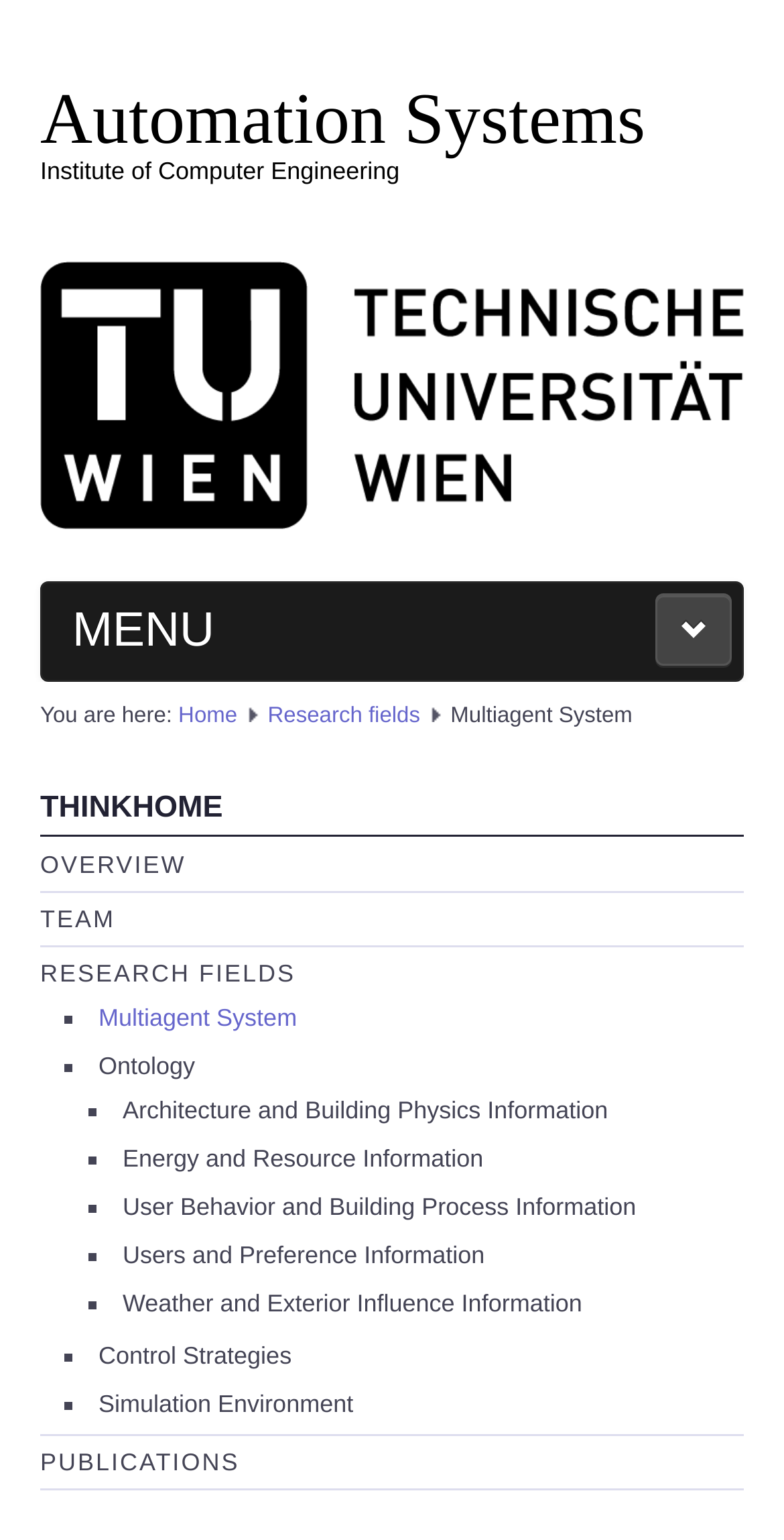Respond to the following question using a concise word or phrase: 
What is the last link in the menu?

LIBRARY